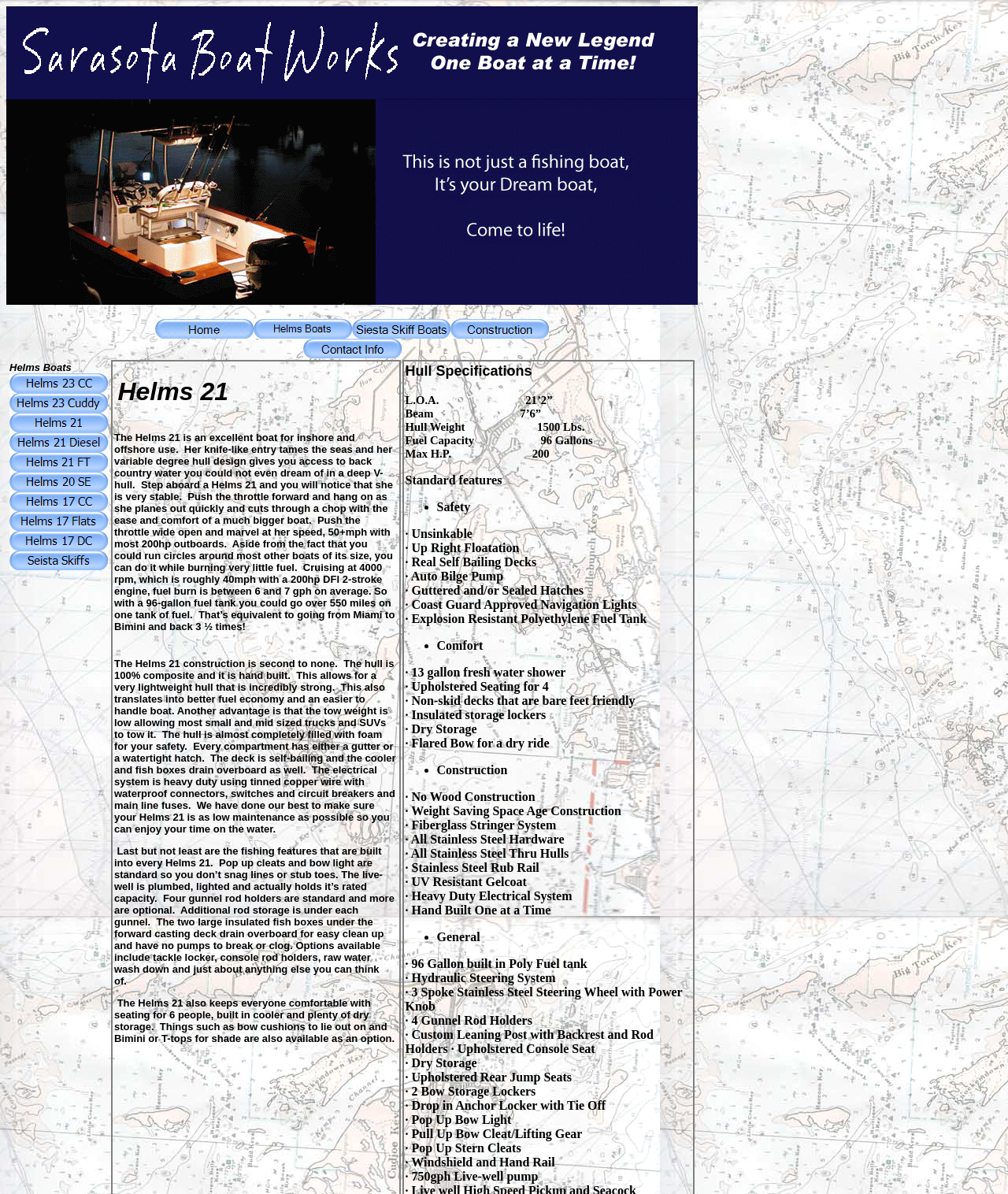What is the fuel capacity of the boat?
Based on the image, give a concise answer in the form of a single word or short phrase.

96 Gallons